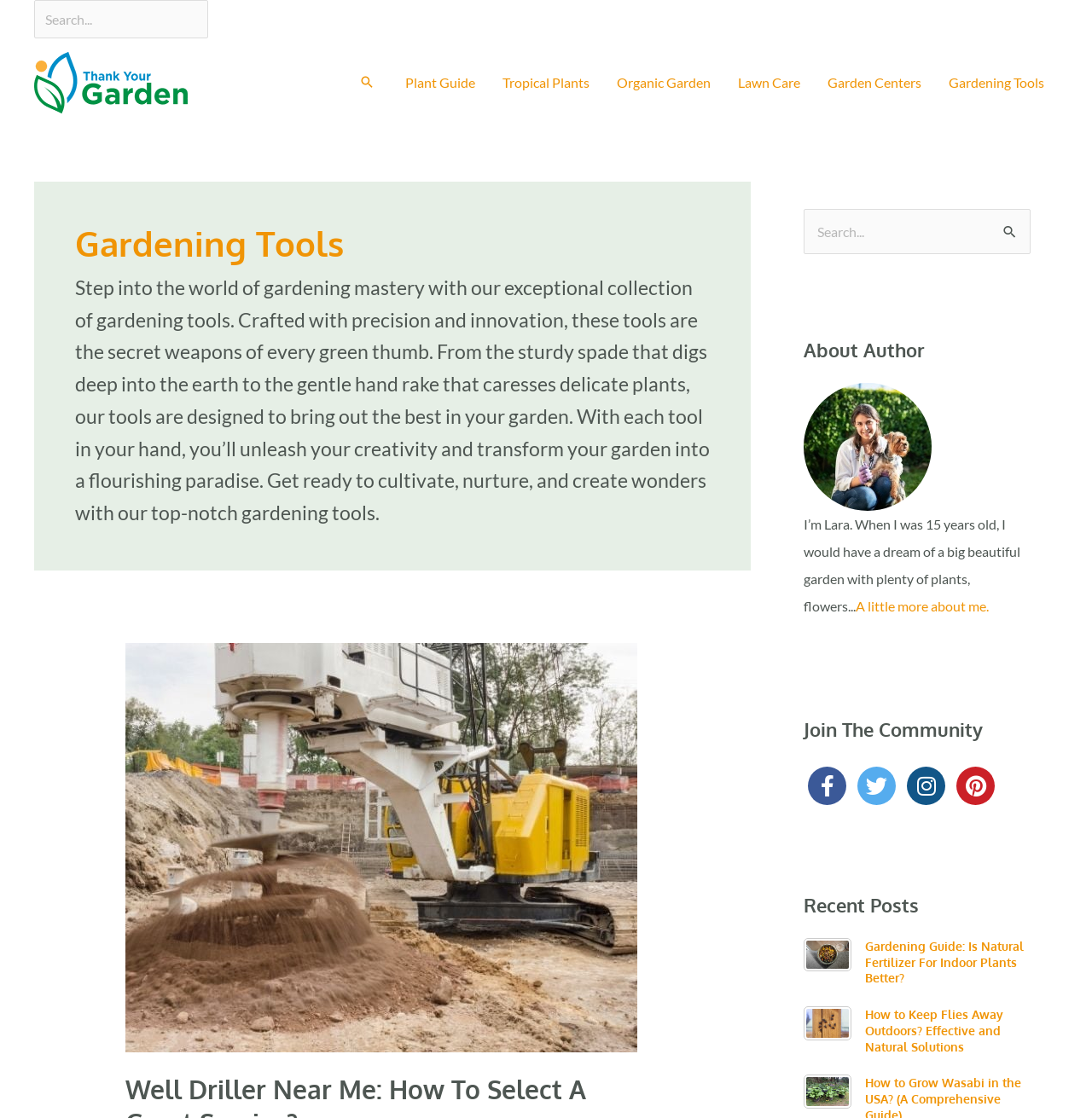Can you show the bounding box coordinates of the region to click on to complete the task described in the instruction: "Click on the well driller near me link"?

[0.115, 0.749, 0.583, 0.764]